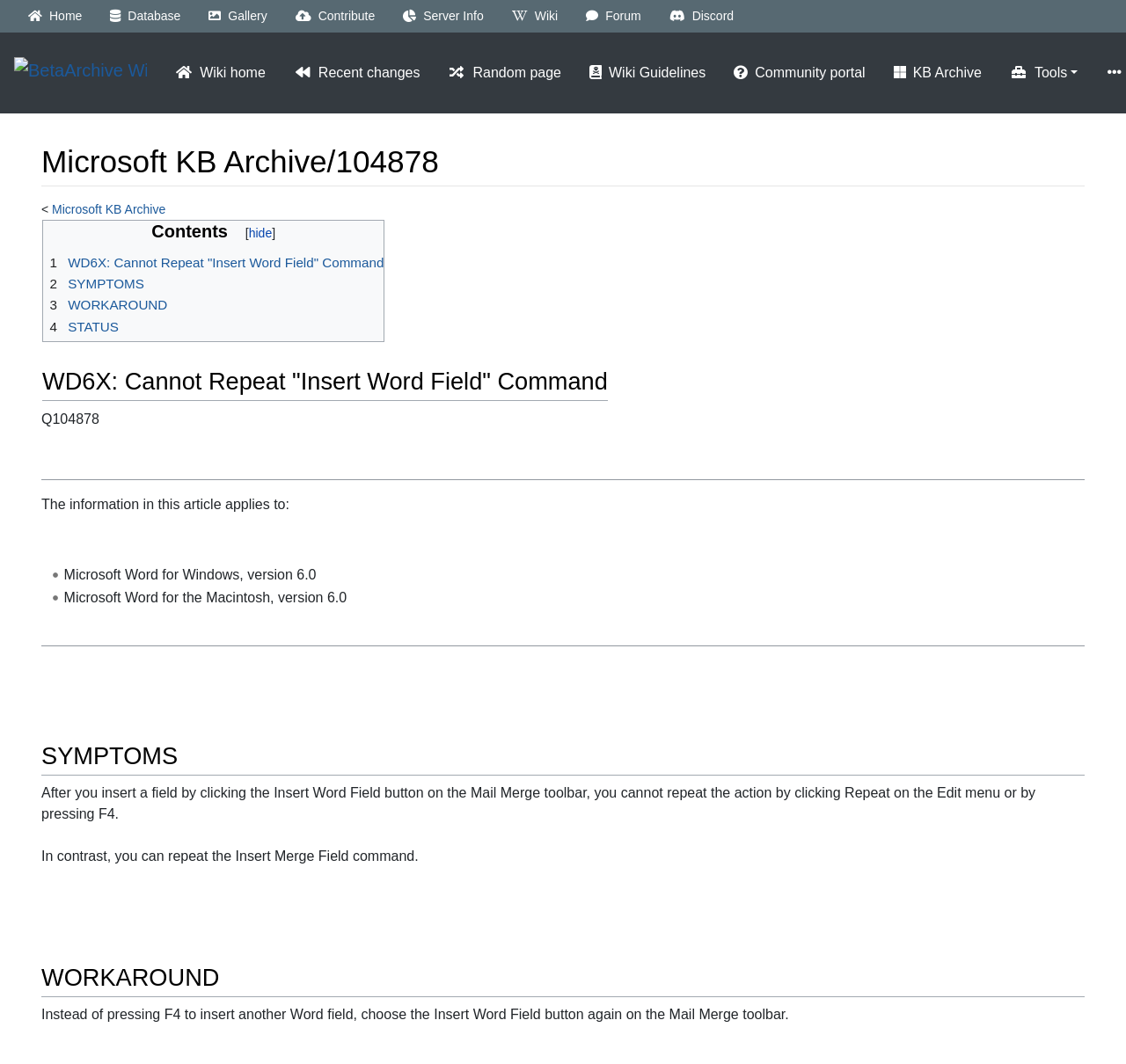What is the ID of the article?
From the screenshot, supply a one-word or short-phrase answer.

Q104878